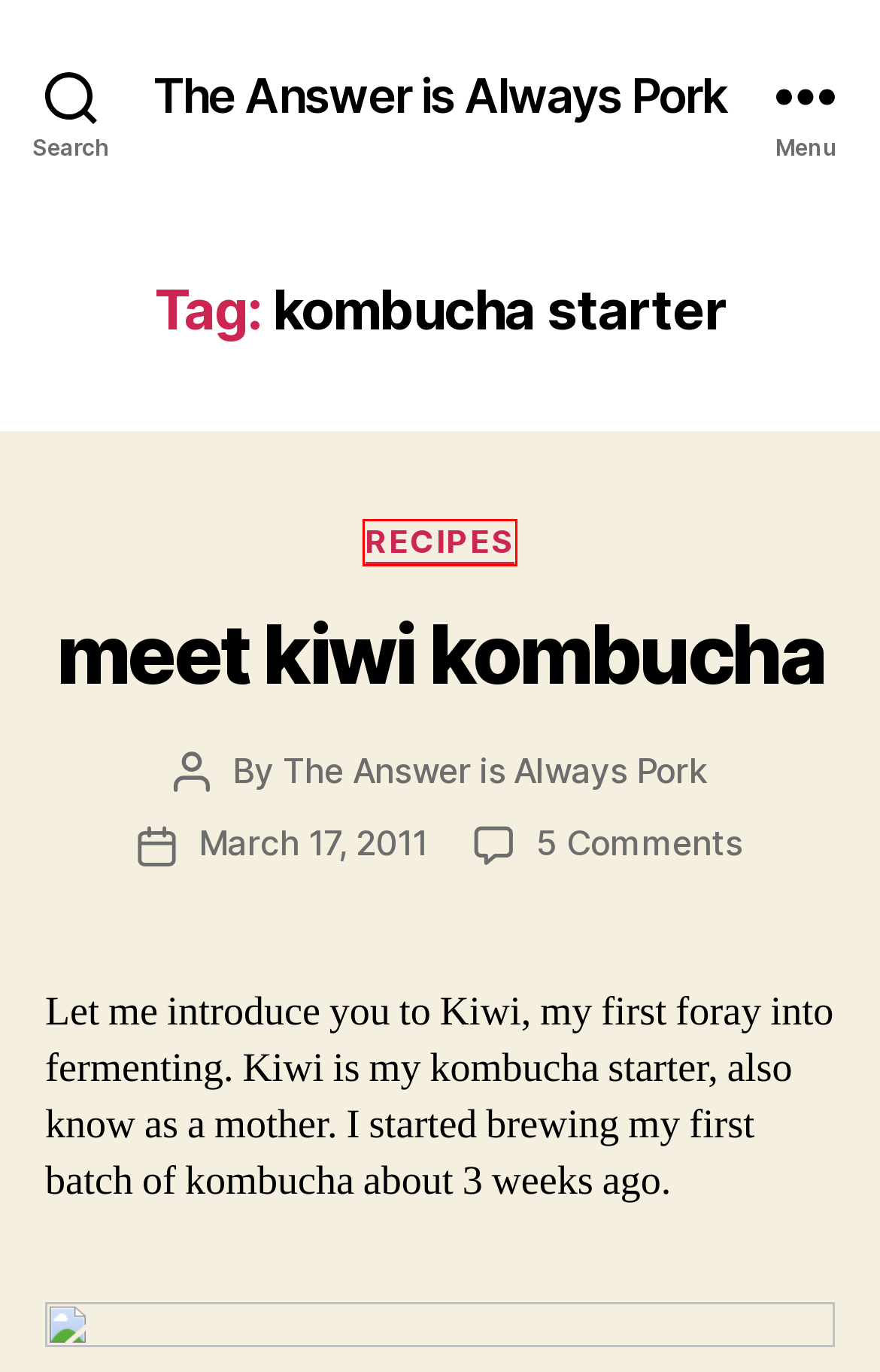You are provided with a screenshot of a webpage that includes a red rectangle bounding box. Please choose the most appropriate webpage description that matches the new webpage after clicking the element within the red bounding box. Here are the candidates:
A. meet kiwi kombucha – The Answer is Always Pork
B. The Answer is Always Pork – The Answer is Always Pork
C. brewing – The Answer is Always Pork
D. Recipes – The Answer is Always Pork
E. homemade – The Answer is Always Pork
F. tea – The Answer is Always Pork
G. home brewing – The Answer is Always Pork
H. The Answer is Always Pork – Cooking and Eating in San Francisco

D